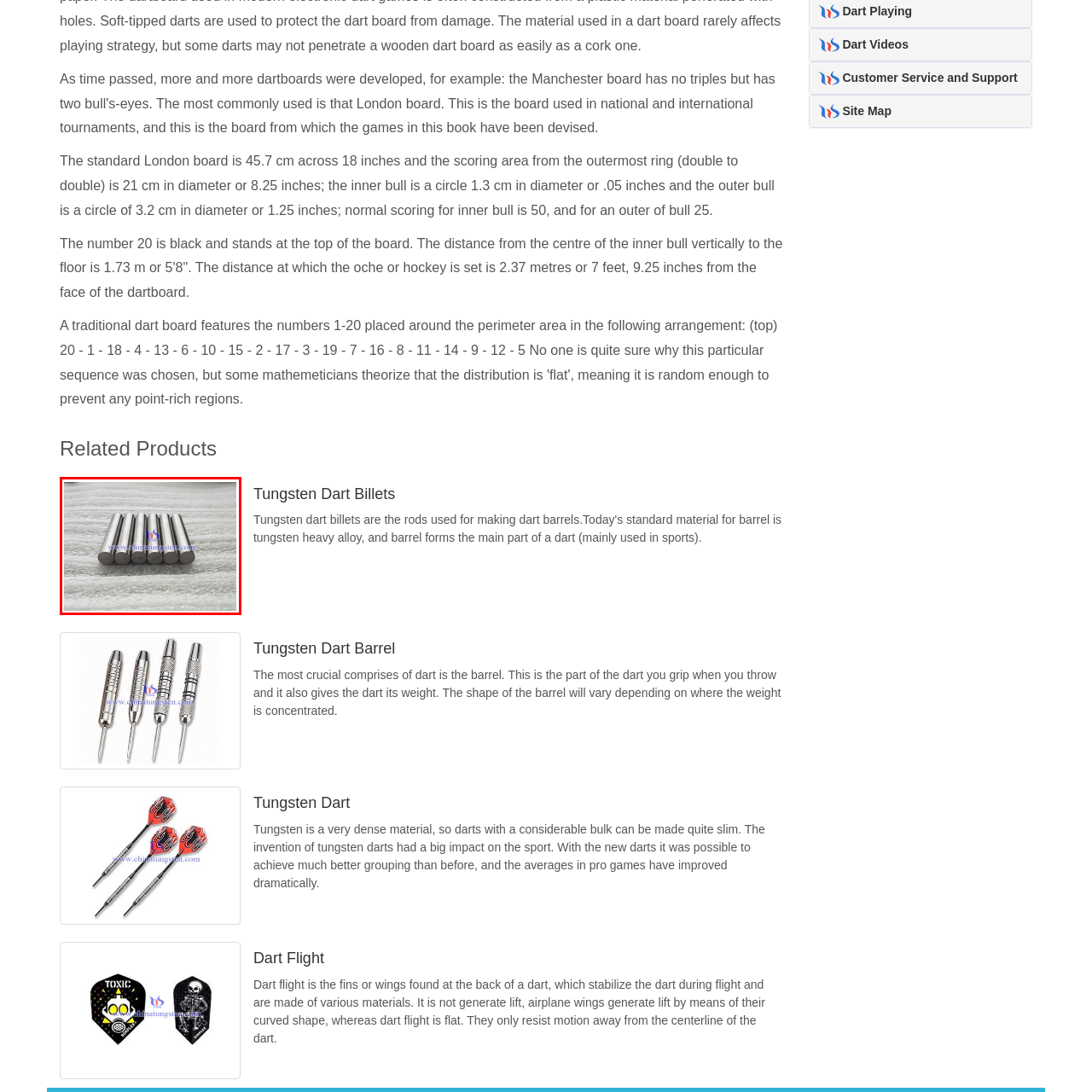How many dart billets are shown in the image?
Review the image inside the red bounding box and give a detailed answer.

The caption clearly states that the image showcases a collection of six tungsten dart billets, lined up neatly on a textured surface.